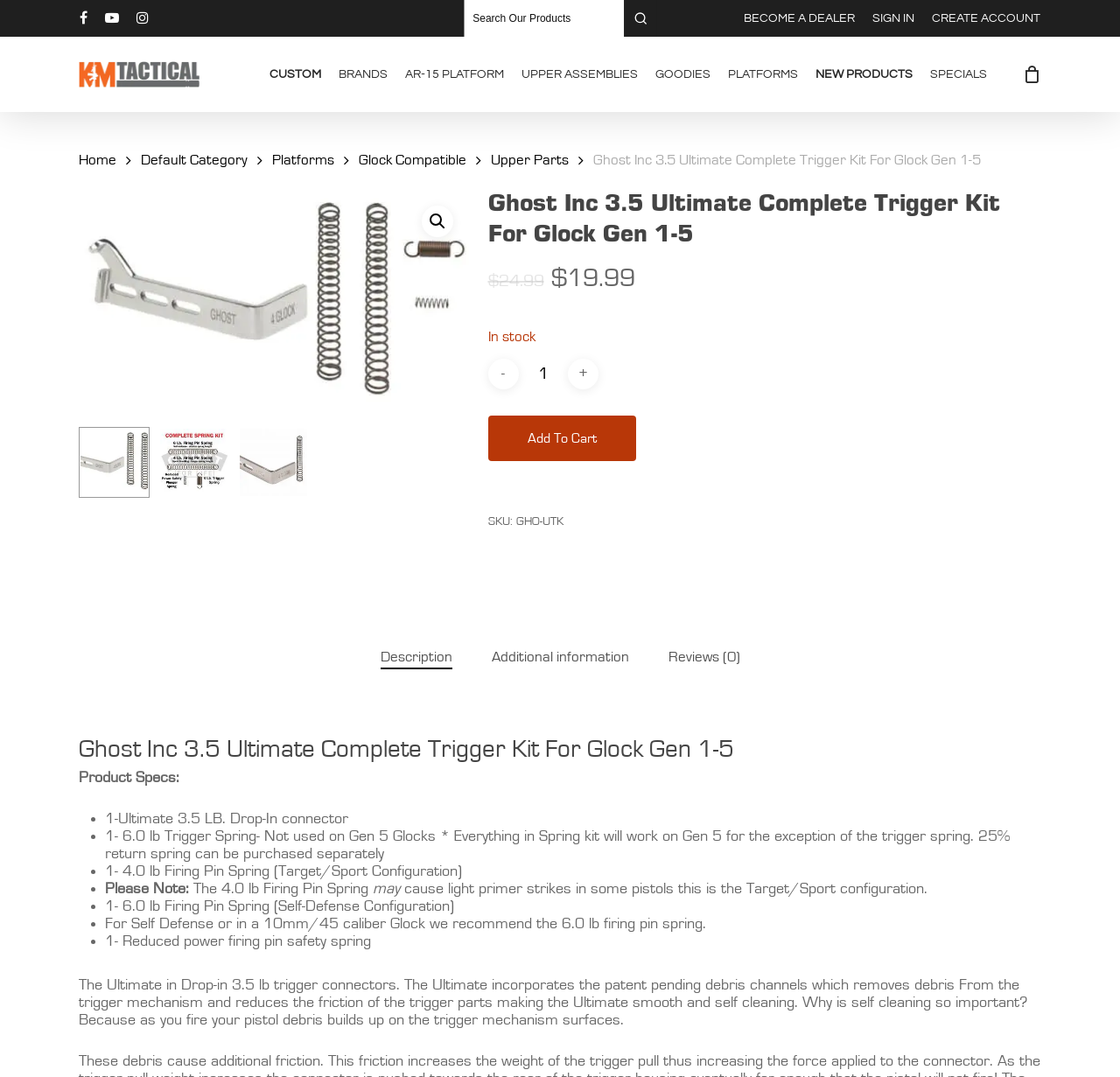Select the bounding box coordinates of the element I need to click to carry out the following instruction: "View cart".

[0.912, 0.06, 0.93, 0.078]